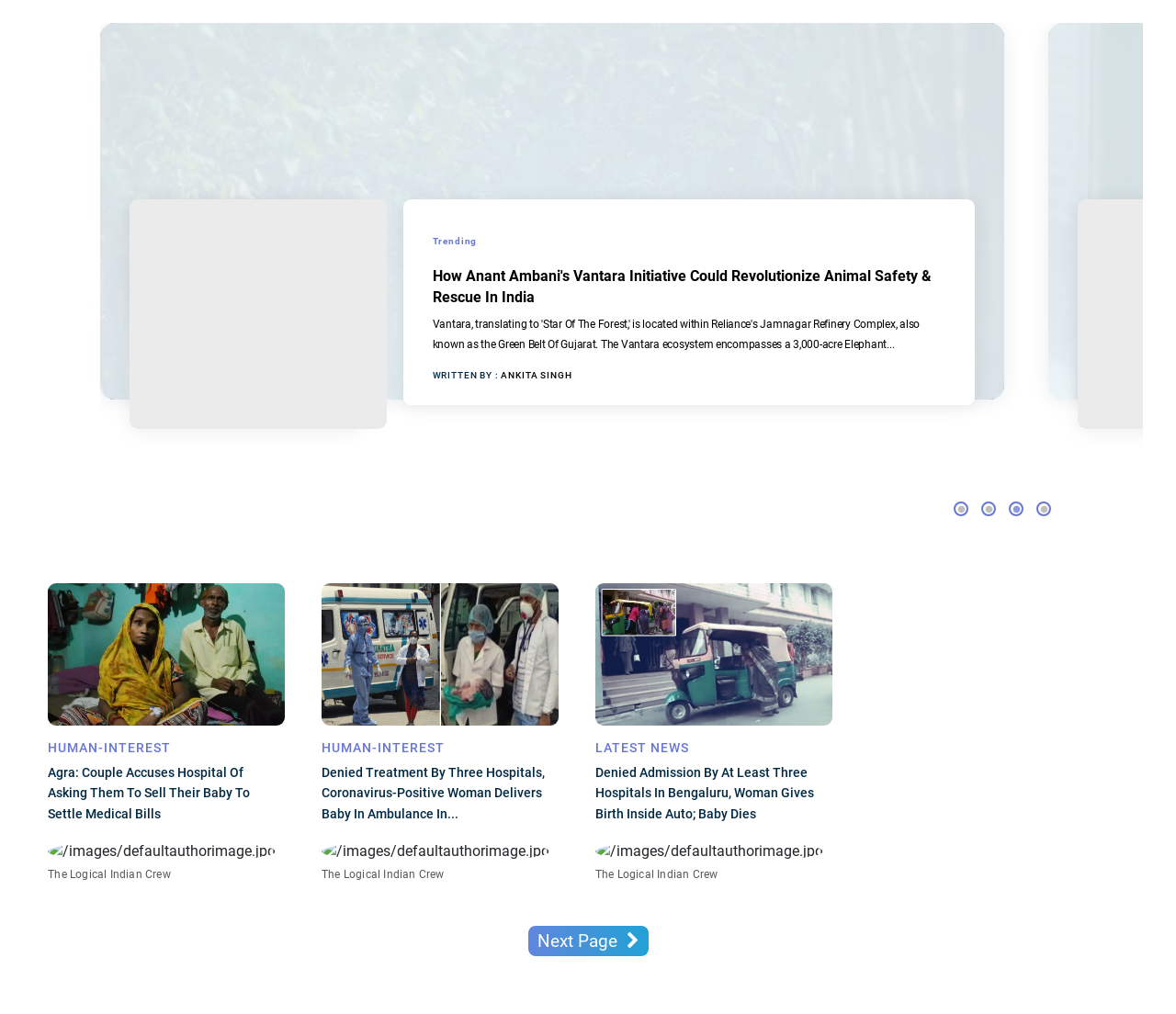What is the title of the first article?
Answer with a single word or phrase, using the screenshot for reference.

Tragic Fire At Antara Senior Care Centre